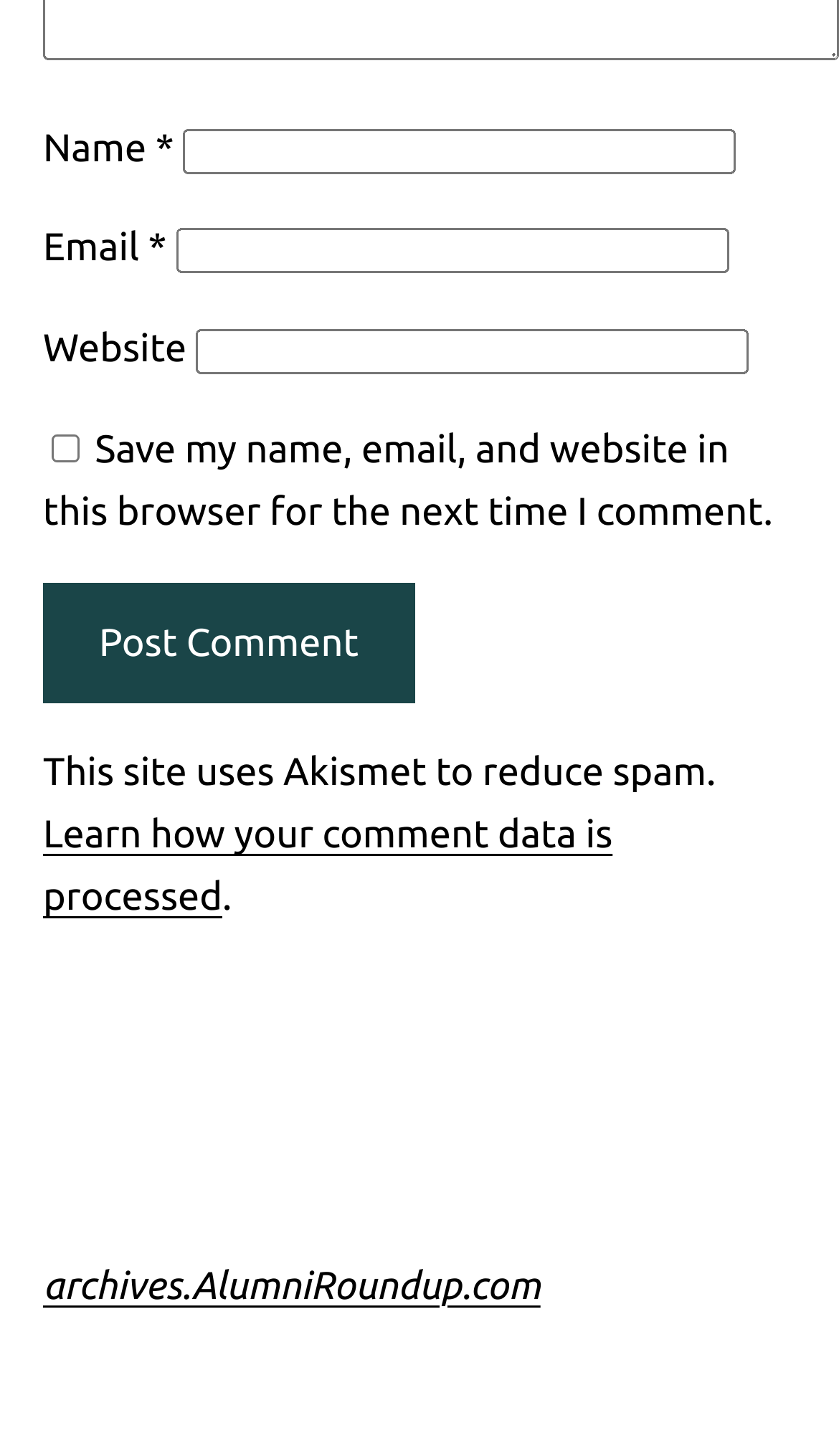What is the link at the bottom of the page?
Please use the image to deliver a detailed and complete answer.

The link at the bottom of the page is 'archives.AlumniRoundup.com', which is likely a link to an archive of Alumni Roundup.